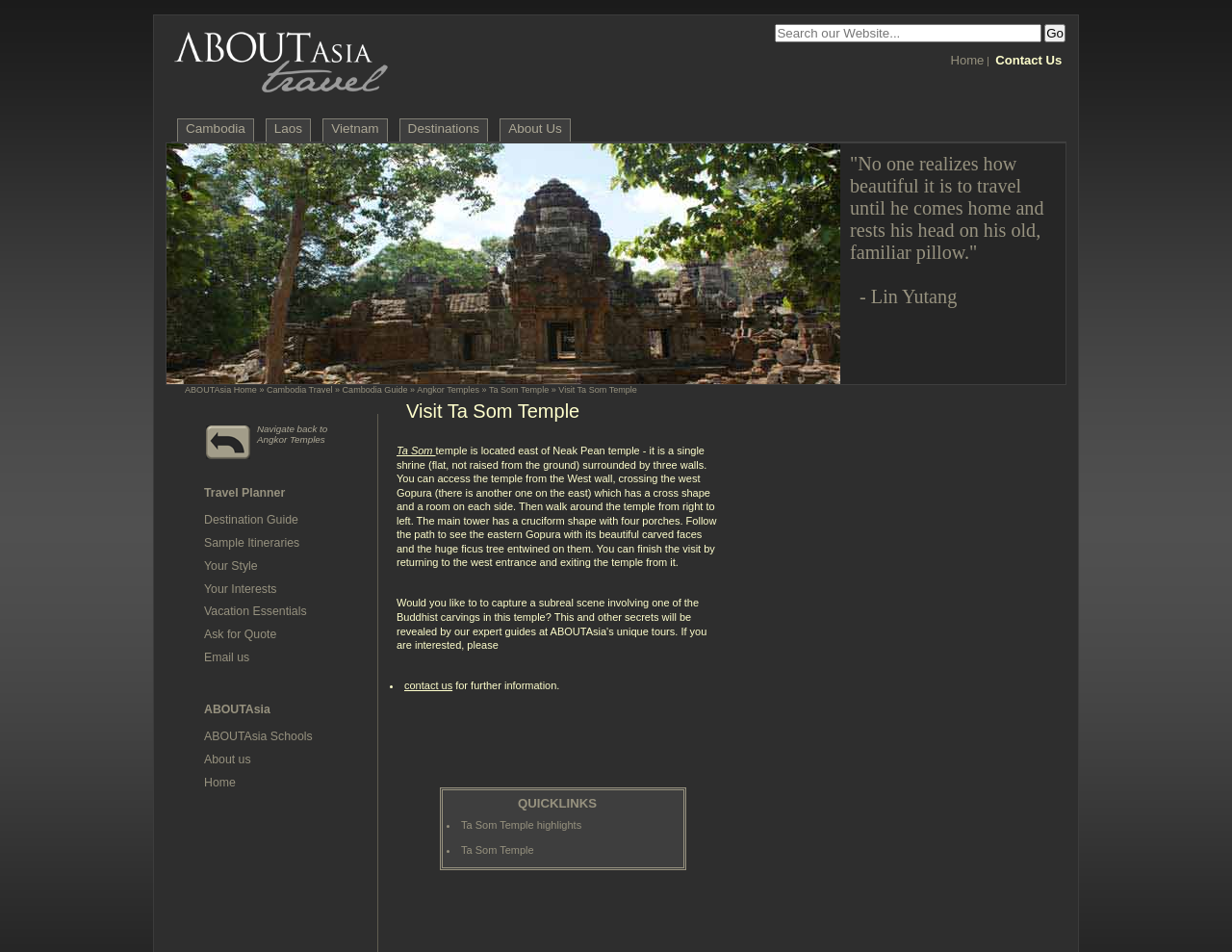Using the given description, provide the bounding box coordinates formatted as (top-left x, top-left y, bottom-right x, bottom-right y), with all values being floating point numbers between 0 and 1. Description: ABOUTAsia Schools

[0.166, 0.766, 0.254, 0.781]